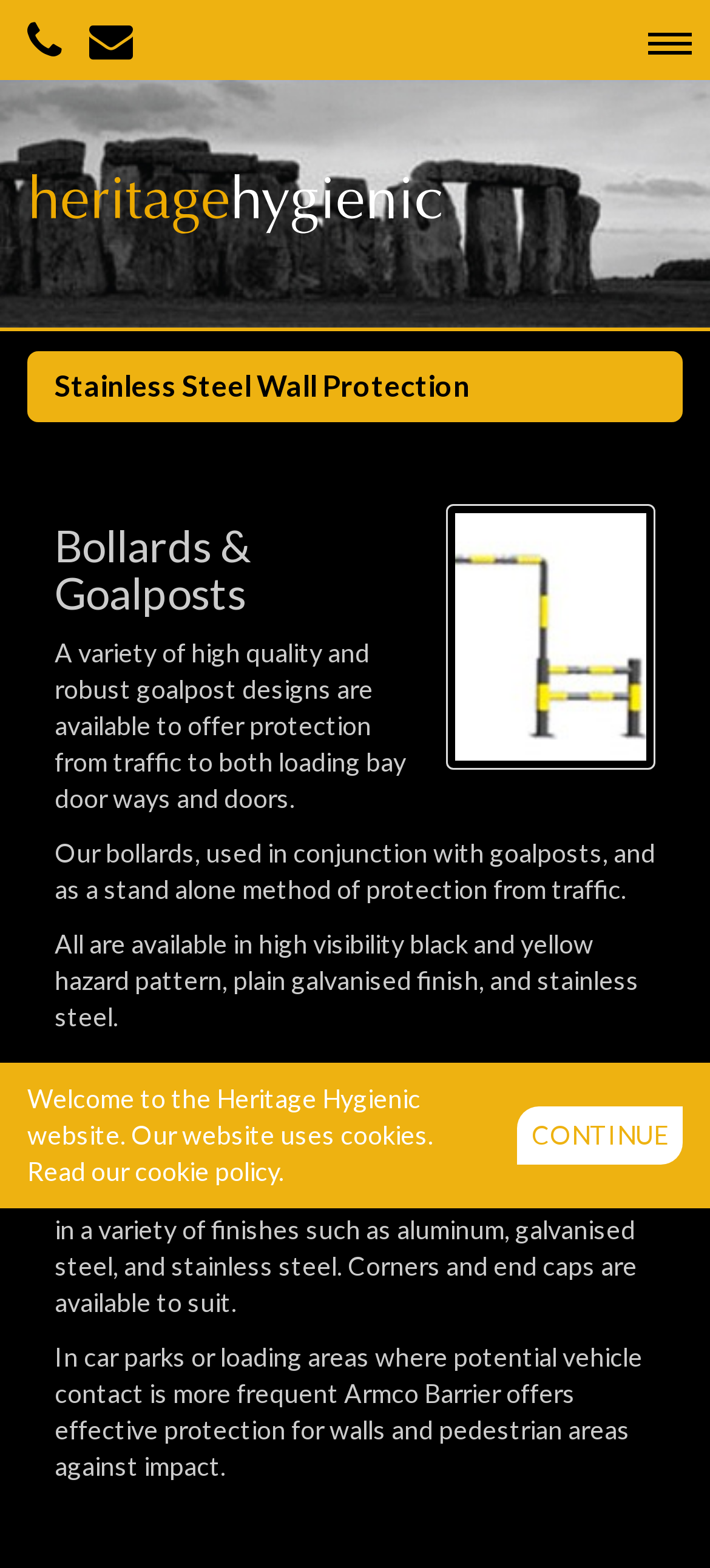Provide a thorough summary of the webpage.

The webpage is about Heritage Hygienic, a company that provides stainless steel wall protection solutions. At the top left corner, there are three links, two of which are icons and one is the company name "Heritage Hygienic". Below these links, there is a heading that reads "Stainless Steel Wall Protection" followed by a subheading. 

To the right of the company name, there is a large image that spans almost the entire width of the page. Below this image, there are three sections of content. The first section is about bollards and goalposts, which includes two paragraphs of text describing their use and features. 

The second section is about wall protection, which includes a heading and a paragraph of text describing crash rails that offer impact protection against walls. The third section is about Armco Barrier, which provides effective protection for walls and pedestrian areas against impact in car parks or loading areas.

At the bottom of the page, there is a notice about the website's use of cookies, with a link to the cookie policy. Next to this notice, there is a "CONTINUE" button.